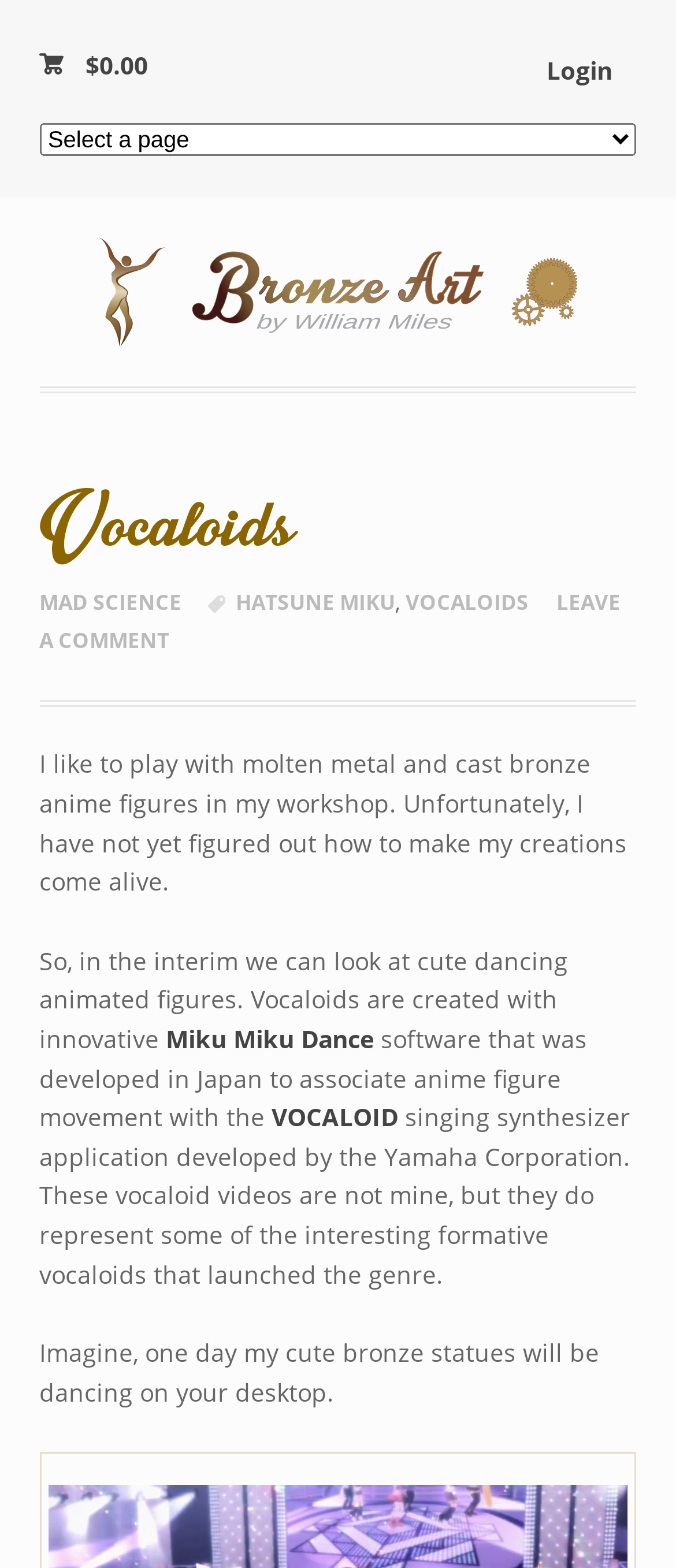Provide the bounding box coordinates of the section that needs to be clicked to accomplish the following instruction: "Select an option from the combobox."

[0.058, 0.078, 0.942, 0.099]